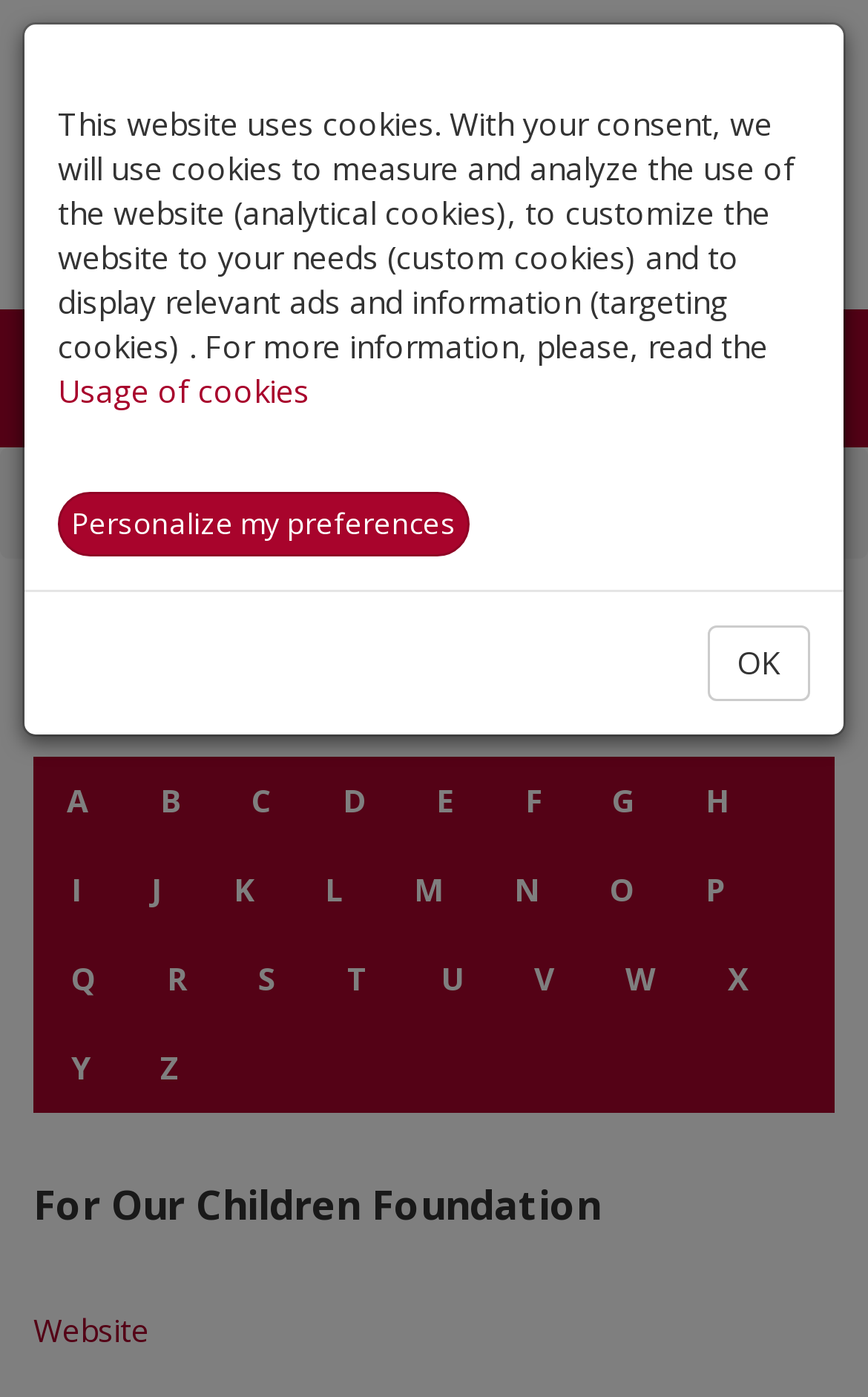Given the element description G, identify the bounding box coordinates for the UI element on the webpage screenshot. The format should be (top-left x, top-left y, bottom-right x, bottom-right y), with values between 0 and 1.

[0.667, 0.541, 0.769, 0.605]